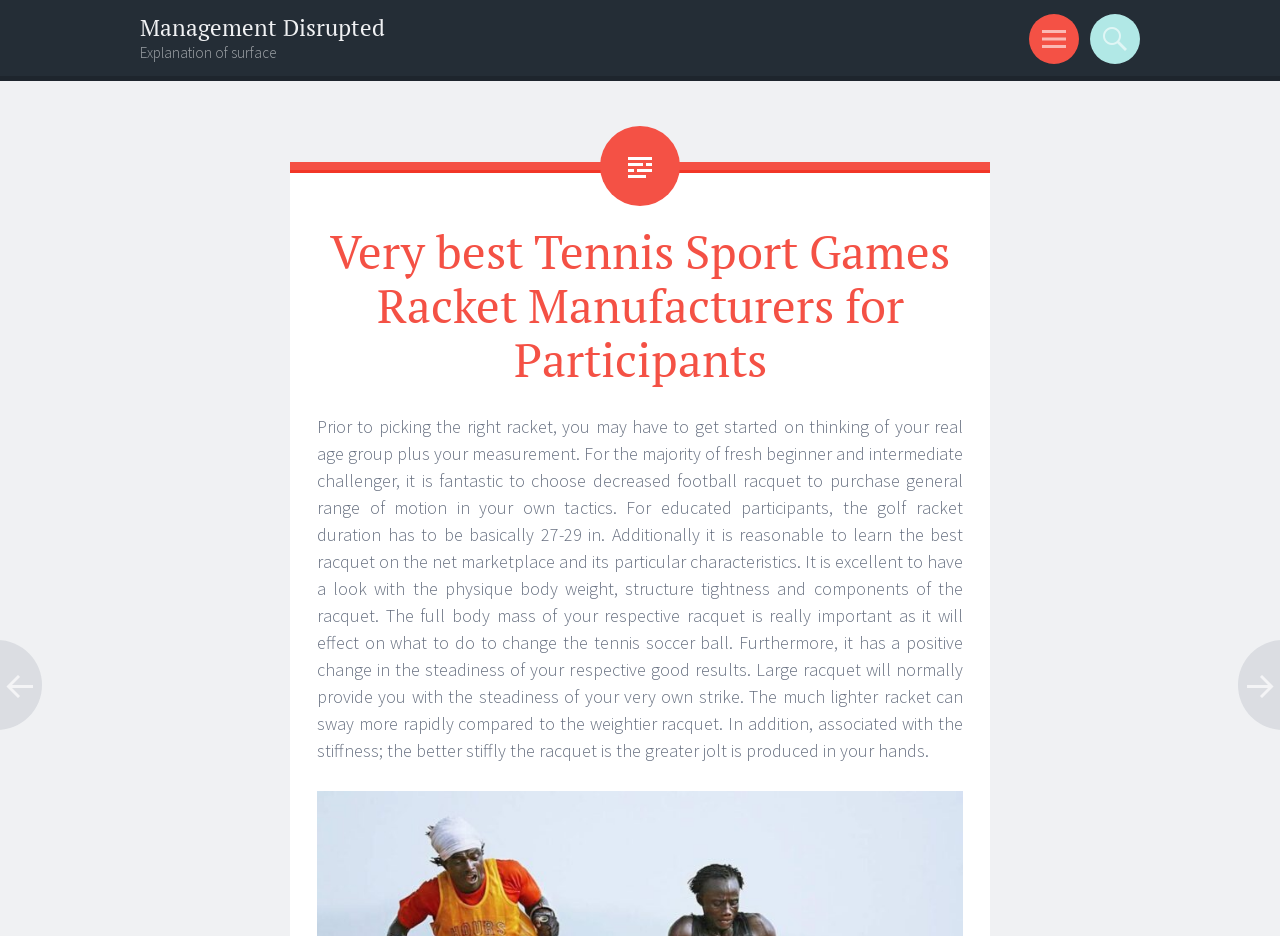Using the information in the image, give a comprehensive answer to the question: 
What is the recommended racquet length for educated players?

According to the webpage, for educated players, the golf racket duration has to be basically 27-29 in. This information is provided in the paragraph that explains the factors to consider when choosing a tennis racket.